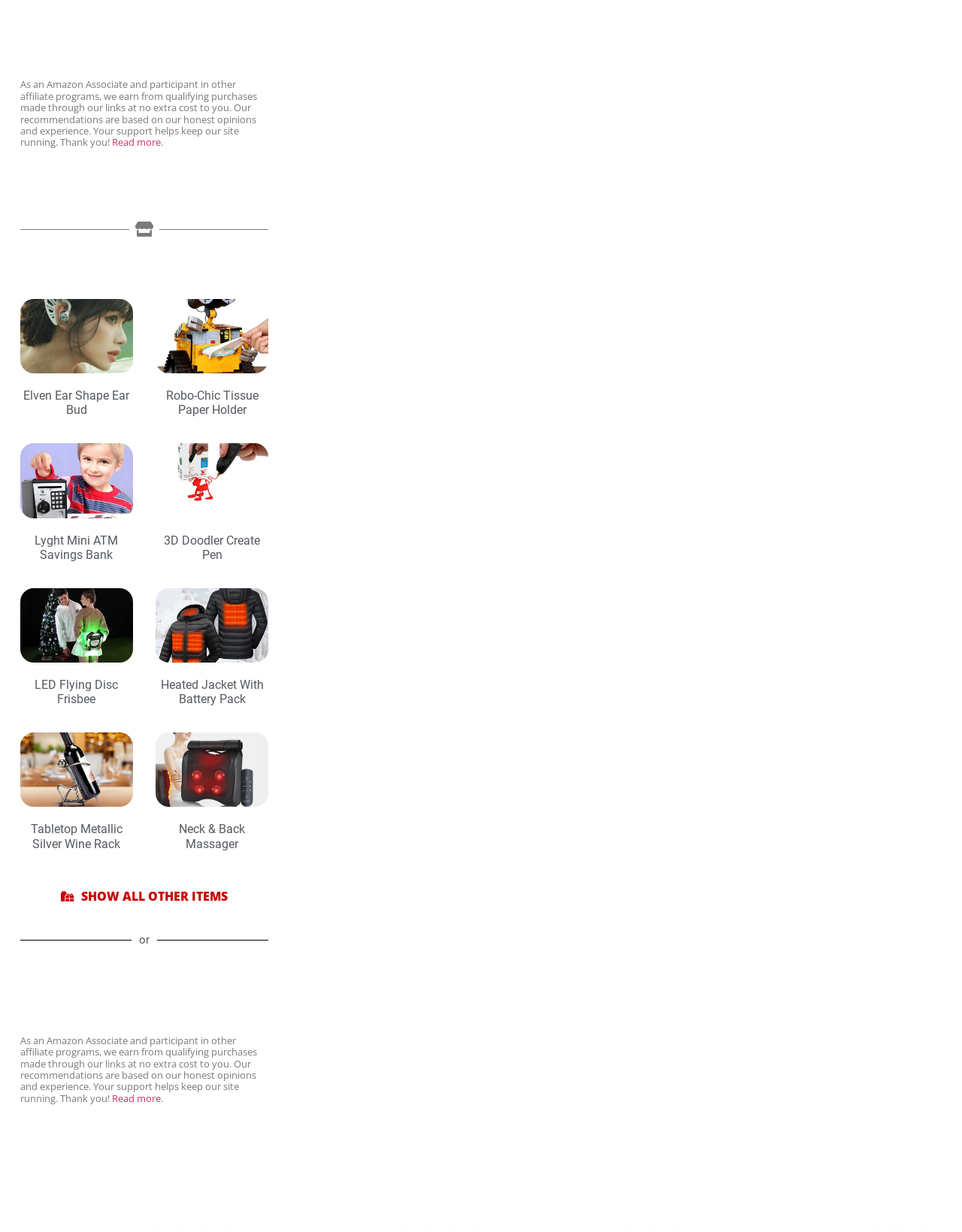Please identify the bounding box coordinates of the element's region that needs to be clicked to fulfill the following instruction: "Explore Robo-Chic Tissue Paper Holder". The bounding box coordinates should consist of four float numbers between 0 and 1, i.e., [left, top, right, bottom].

[0.172, 0.315, 0.268, 0.339]